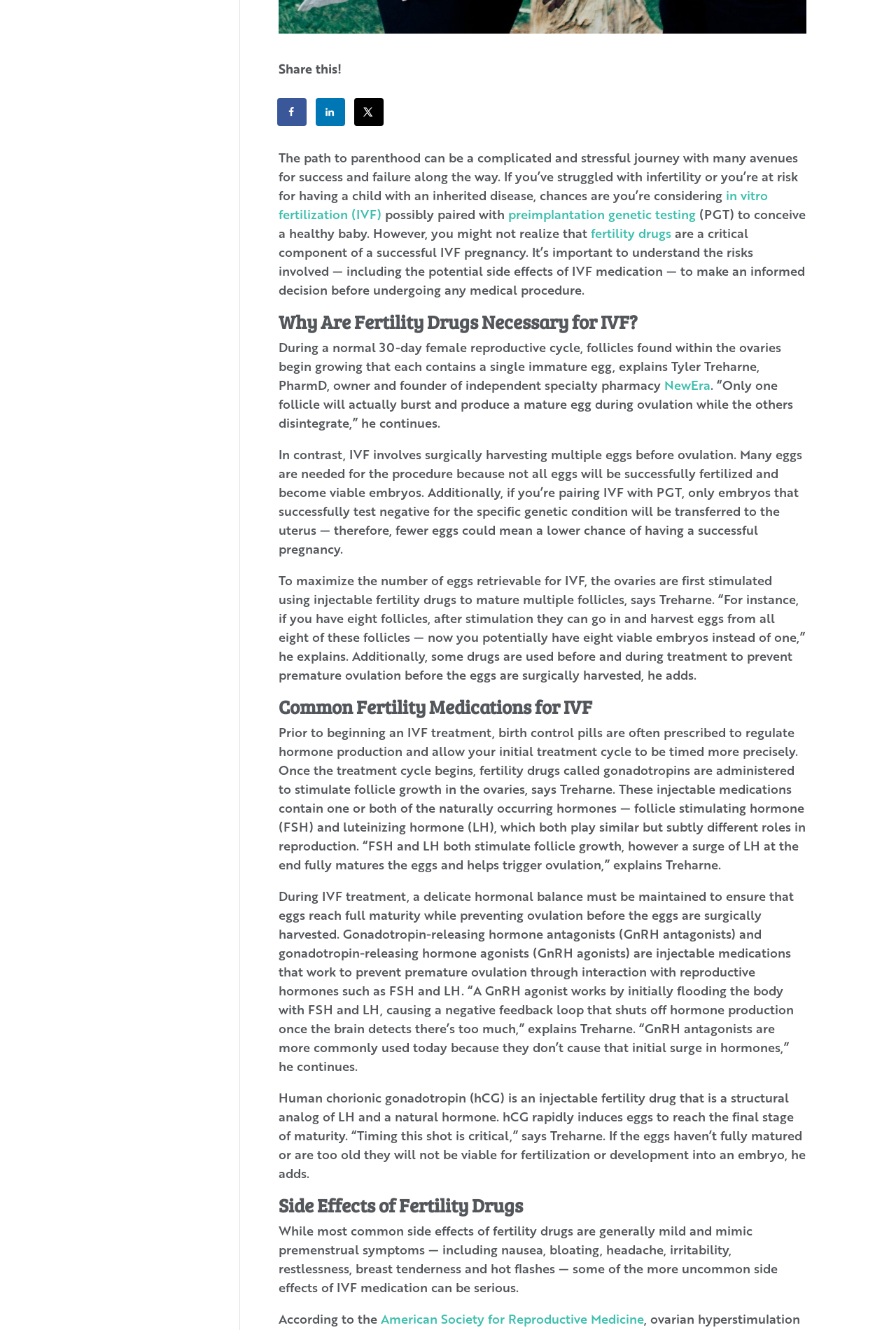Using the provided element description, identify the bounding box coordinates as (top-left x, top-left y, bottom-right x, bottom-right y). Ensure all values are between 0 and 1. Description: preimplantation genetic testing

[0.567, 0.154, 0.777, 0.168]